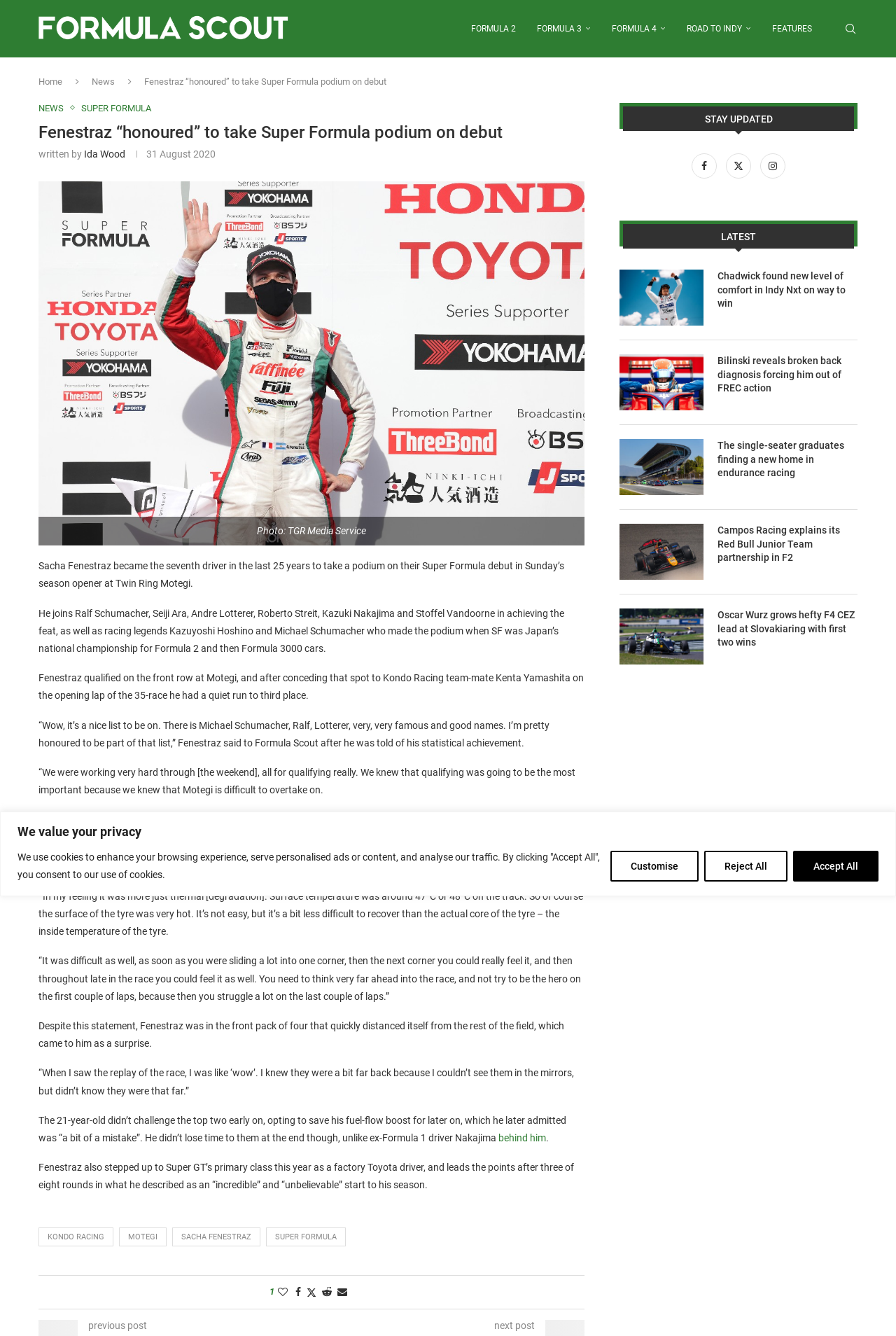Kindly determine the bounding box coordinates for the area that needs to be clicked to execute this instruction: "Follow Formula Scout on Twitter".

[0.806, 0.12, 0.845, 0.128]